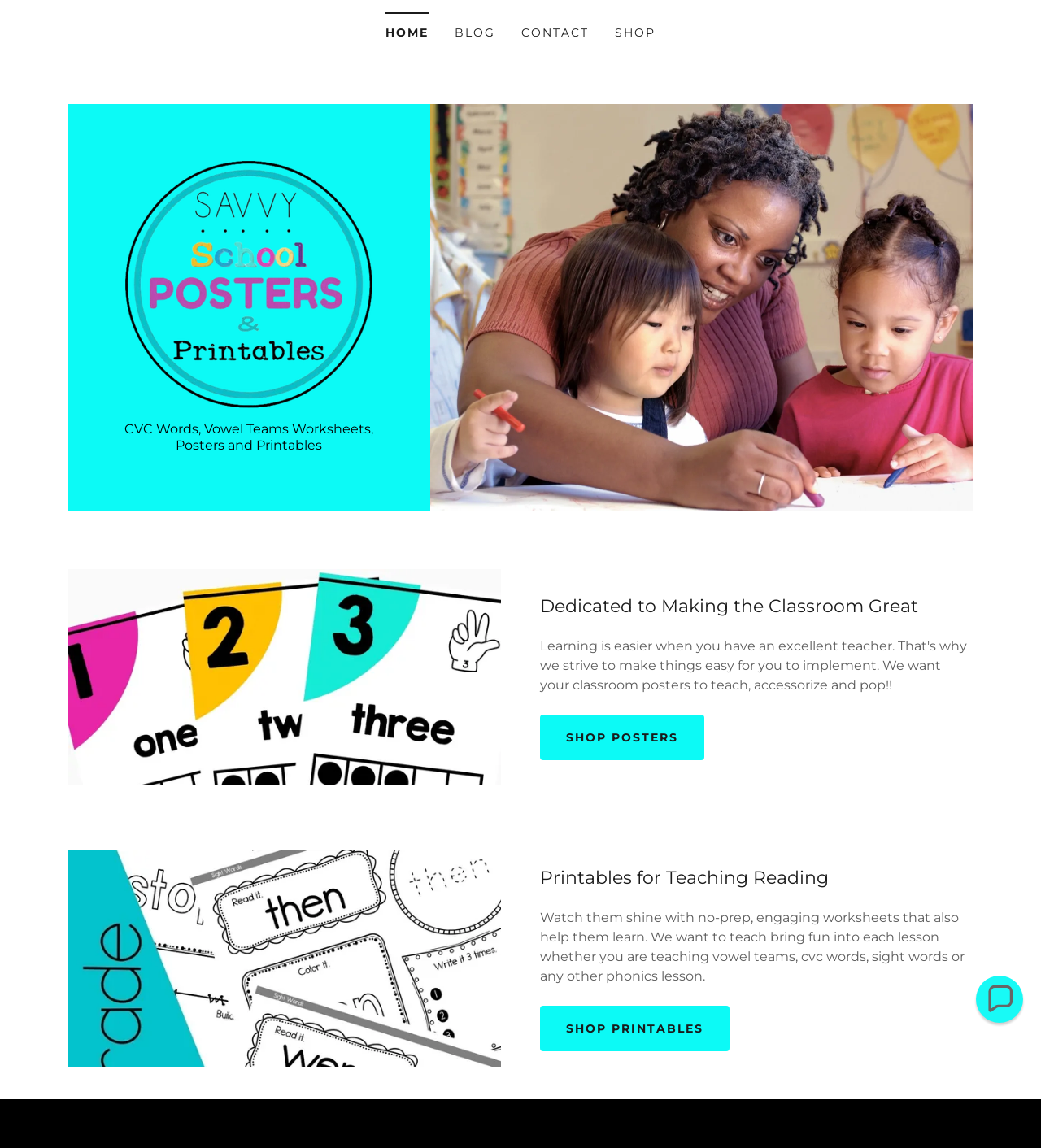Locate the bounding box coordinates of the area that needs to be clicked to fulfill the following instruction: "view blog". The coordinates should be in the format of four float numbers between 0 and 1, namely [left, top, right, bottom].

[0.432, 0.016, 0.48, 0.041]